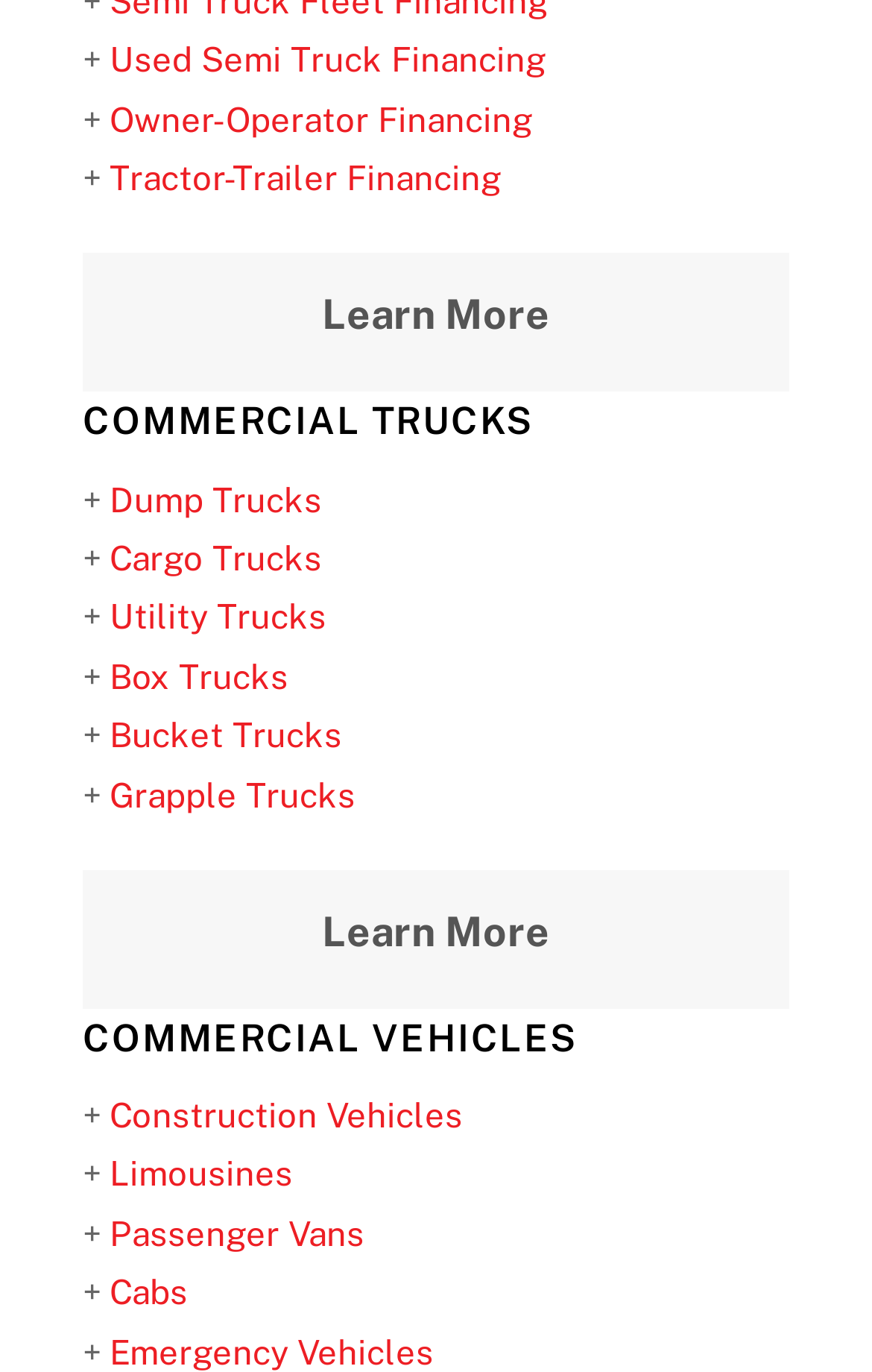Answer the following query with a single word or phrase:
How many '+' symbols are there on the webpage?

6